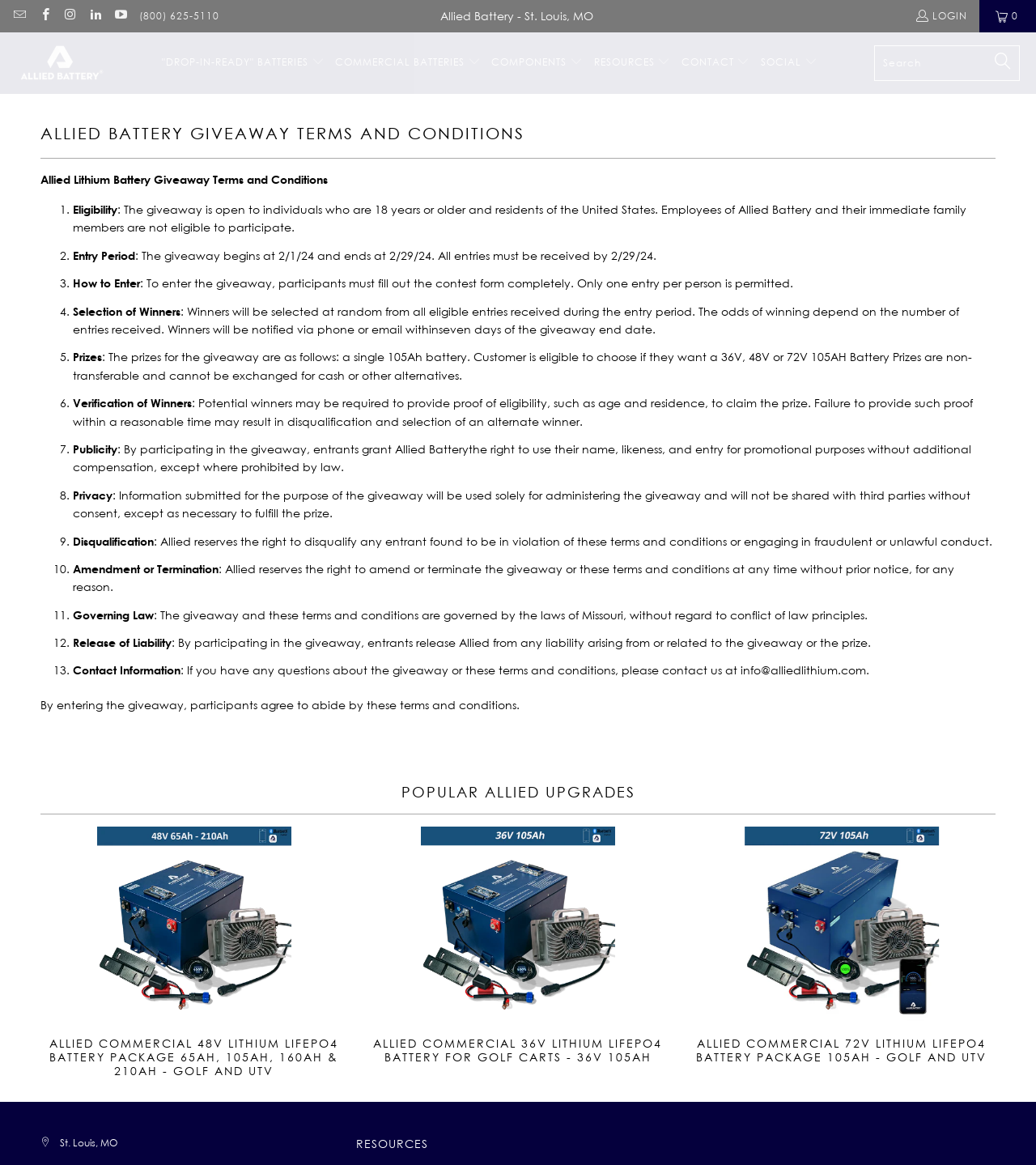Determine the bounding box coordinates of the clickable element to complete this instruction: "Click the 'LOGIN' button". Provide the coordinates in the format of four float numbers between 0 and 1, [left, top, right, bottom].

[0.883, 0.006, 0.934, 0.022]